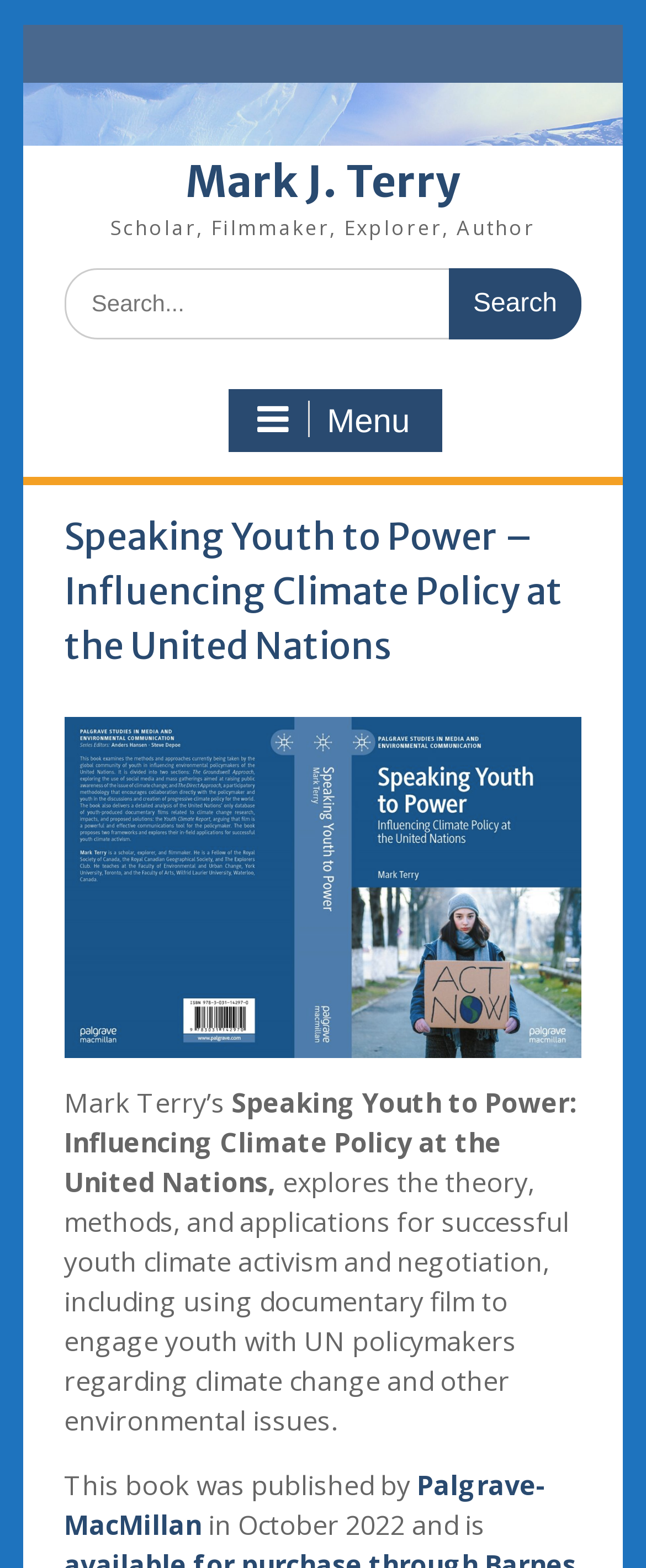Calculate the bounding box coordinates for the UI element based on the following description: "Palgrave-MacMillan". Ensure the coordinates are four float numbers between 0 and 1, i.e., [left, top, right, bottom].

[0.099, 0.936, 0.845, 0.984]